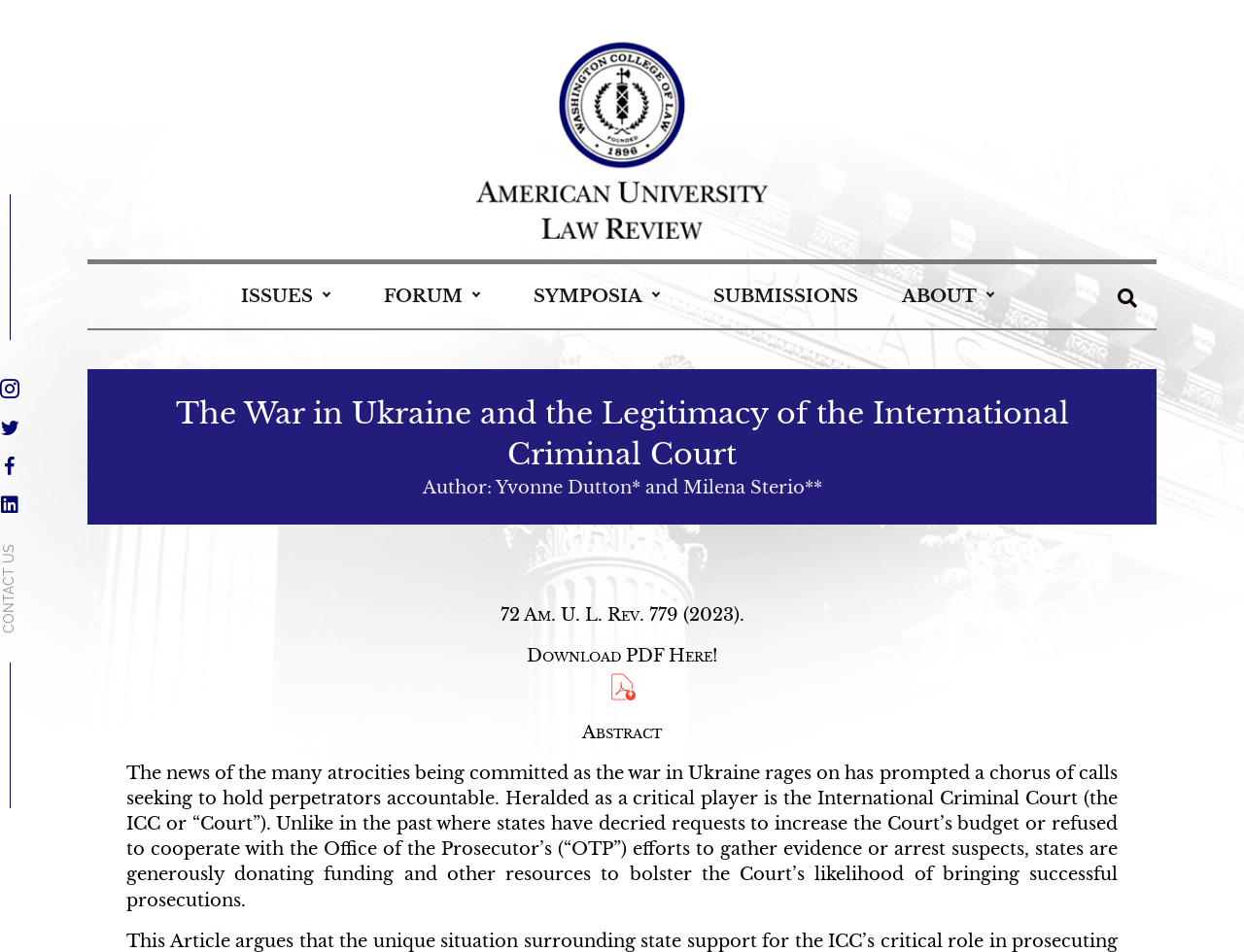Please determine the bounding box coordinates for the element with the description: "alt="new-logo-min" title="new-logo-min"".

[0.383, 0.134, 0.617, 0.156]